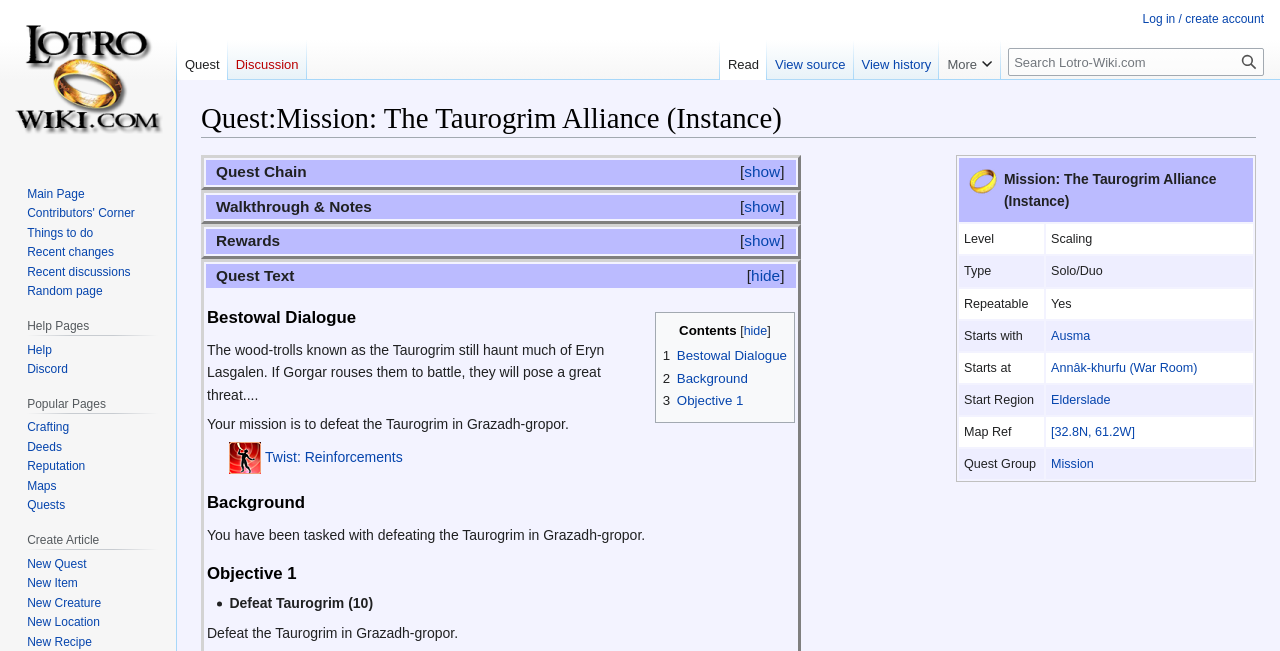Identify the text that serves as the heading for the webpage and generate it.

Quest:Mission: The Taurogrim Alliance (Instance)